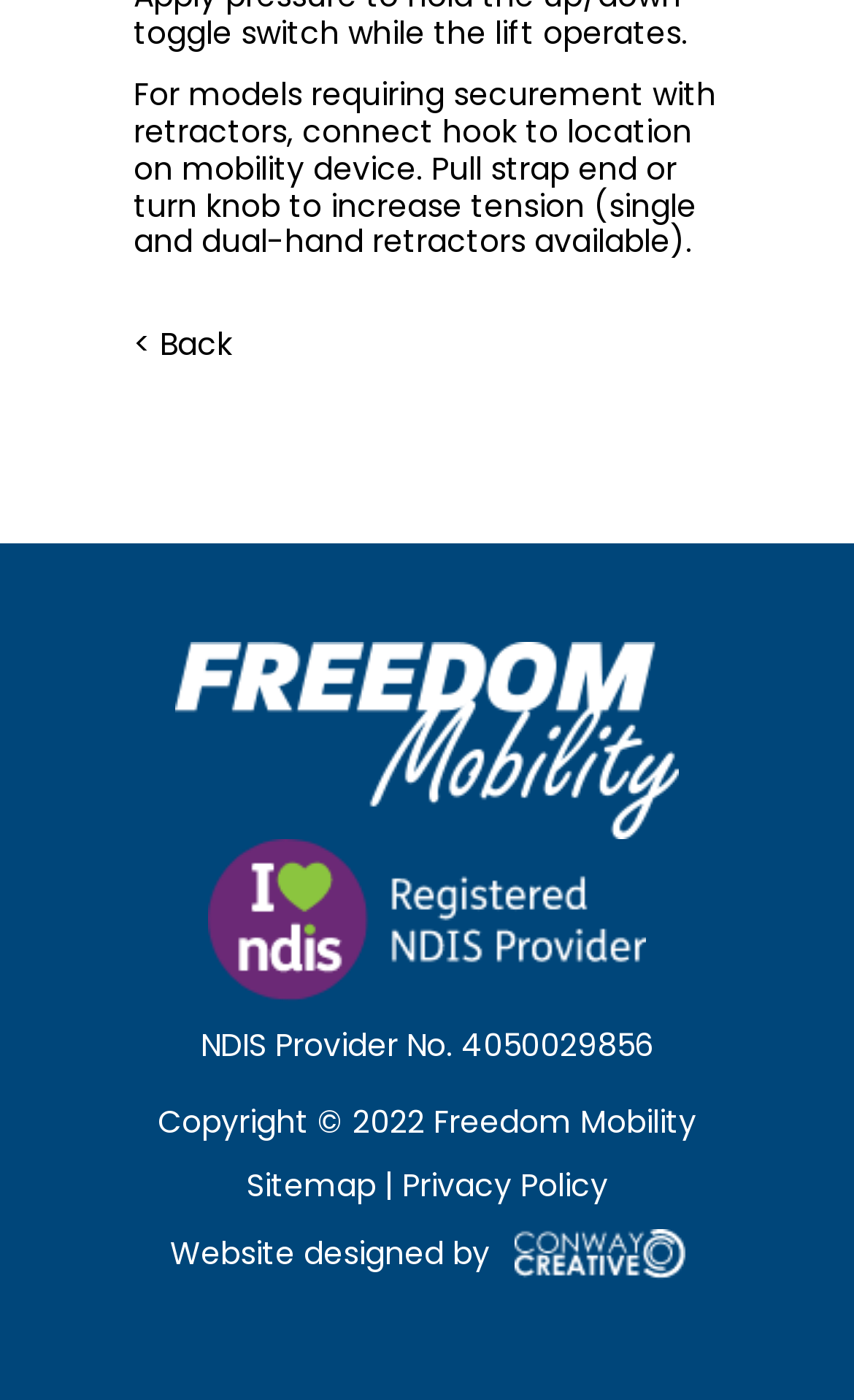Based on the image, please respond to the question with as much detail as possible:
How many links are present in the footer section?

The answer can be found by analyzing the LayoutTable element with the bounding box coordinates [0.108, 0.77, 0.892, 0.93]. Within this element, there are four links: 'Sitemap', 'Privacy Policy', 'Website designed by', and 'Copyright © 2022 Freedom Mobility'. Therefore, there are 4 links present in the footer section.